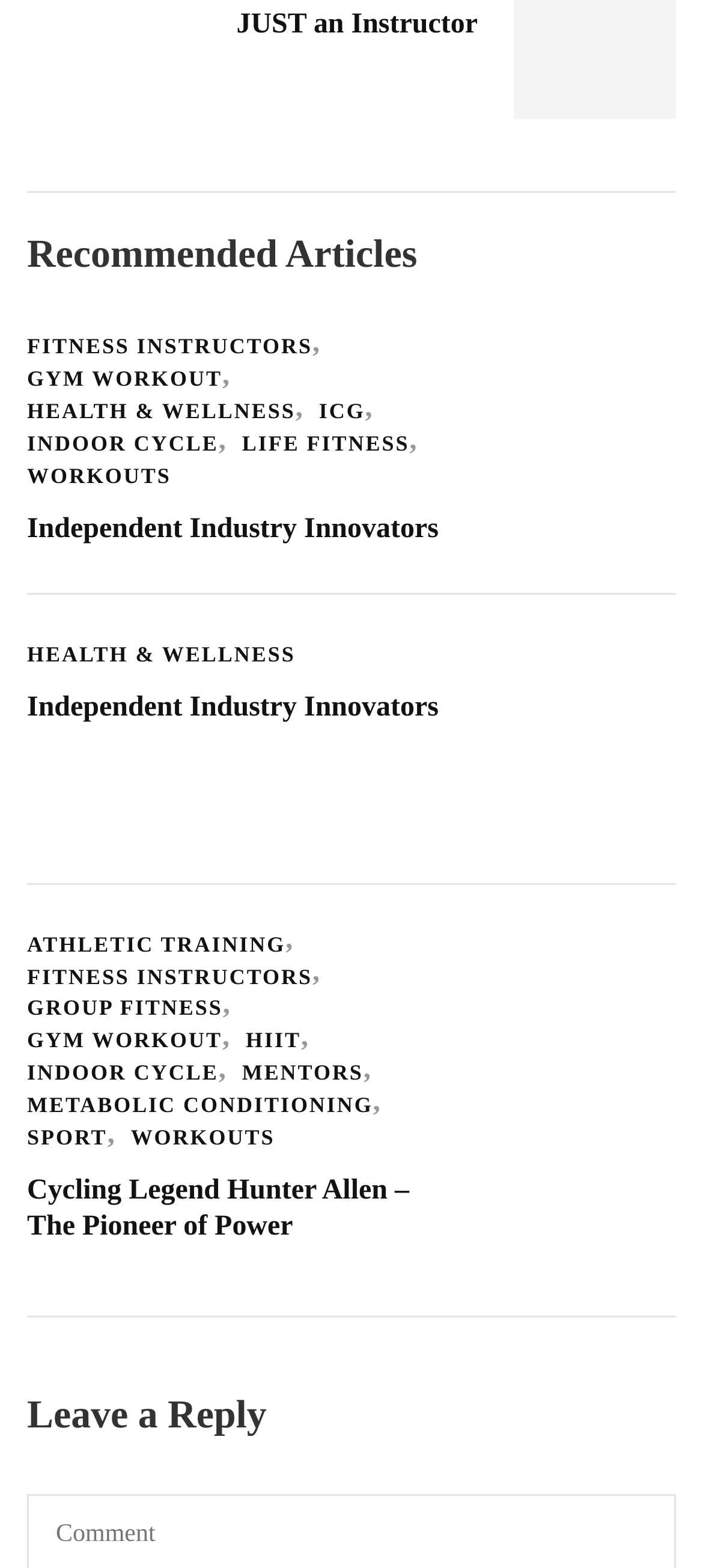Provide a one-word or short-phrase response to the question:
What is the category of the first article?

Recommended Articles